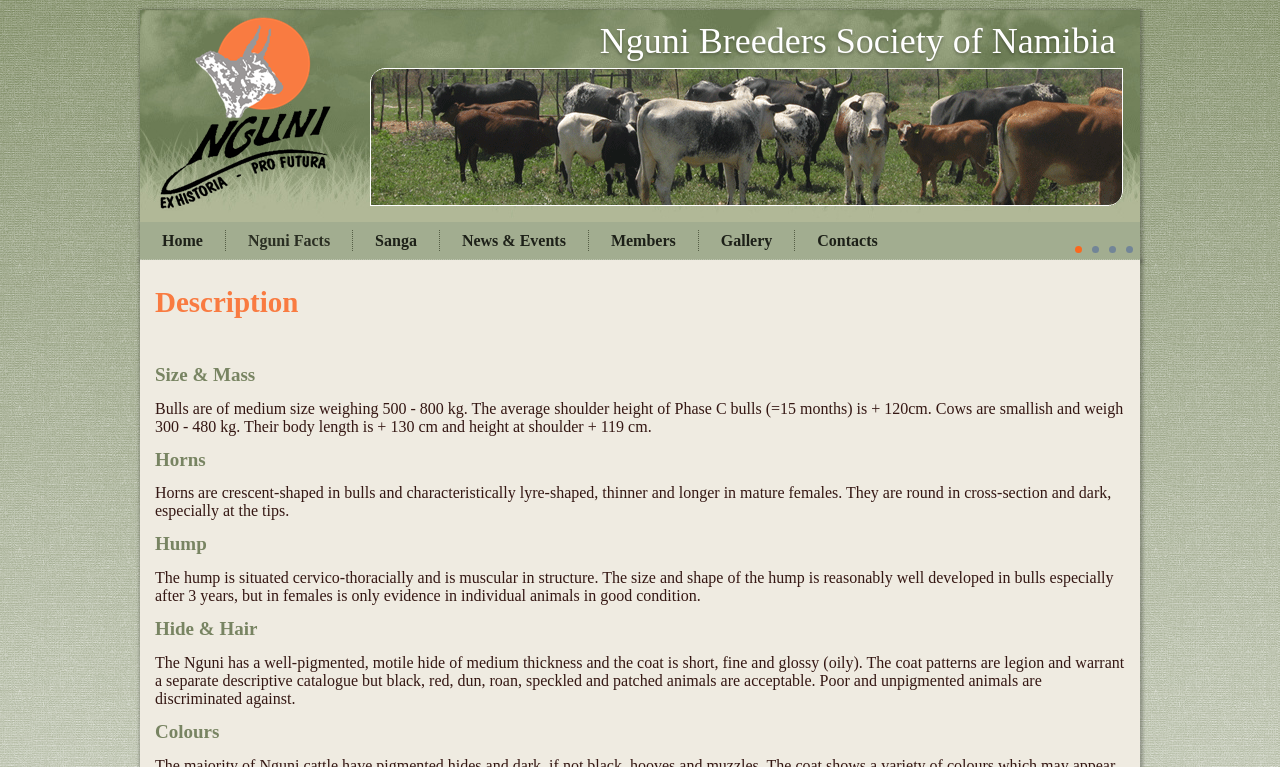Determine the bounding box coordinates for the area you should click to complete the following instruction: "View Nguni Facts".

[0.18, 0.289, 0.271, 0.338]